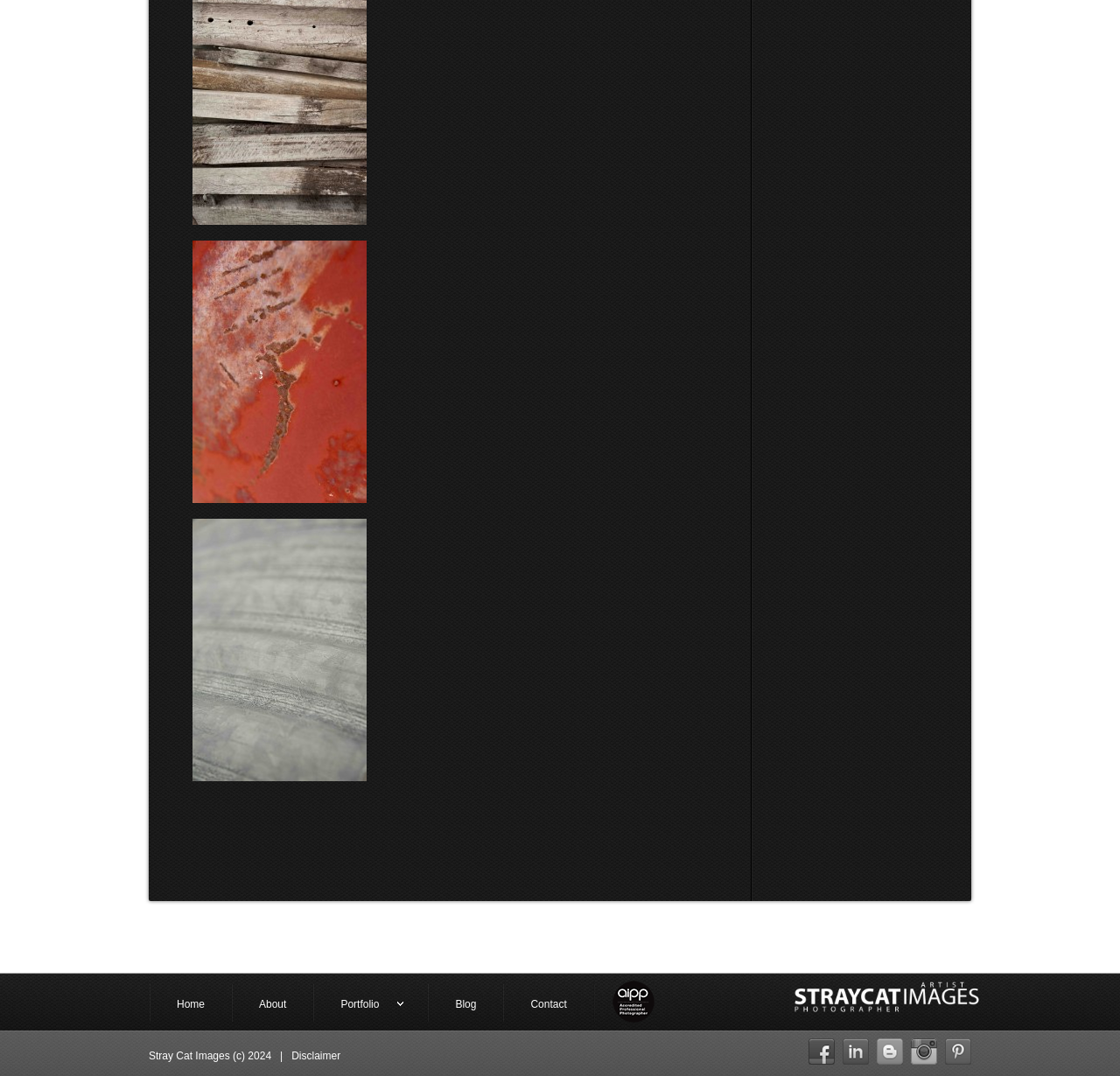Please reply with a single word or brief phrase to the question: 
What is the copyright year mentioned at the bottom of the webpage?

2024